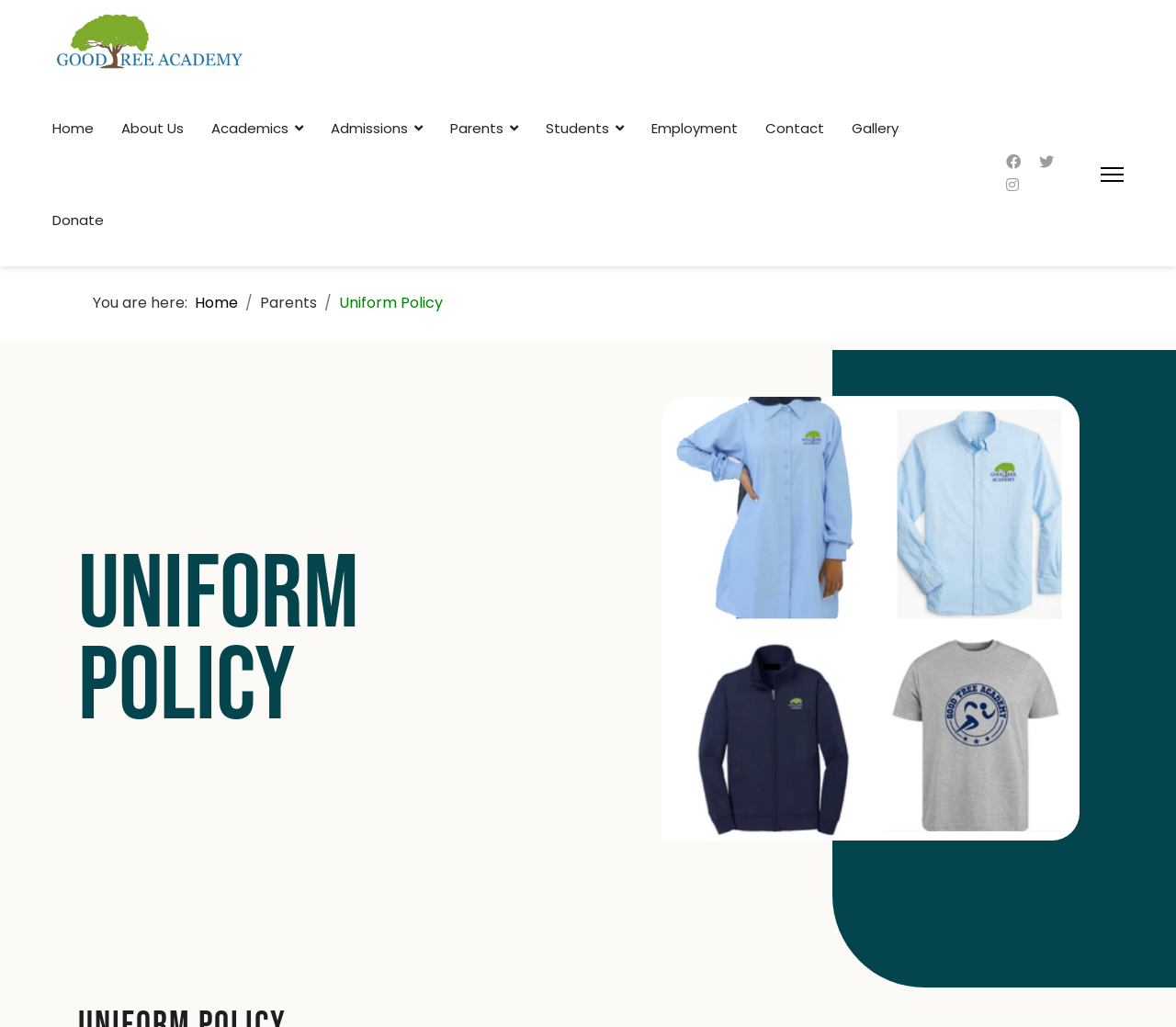Extract the bounding box coordinates of the UI element described: "parent_node: HomeAbout UsAcademicsAdmissionsParentsStudentsEmploymentContactGalleryDonate aria-label="Menu" title="Menu"". Provide the coordinates in the format [left, top, right, bottom] with values ranging from 0 to 1.

[0.936, 0.134, 0.955, 0.206]